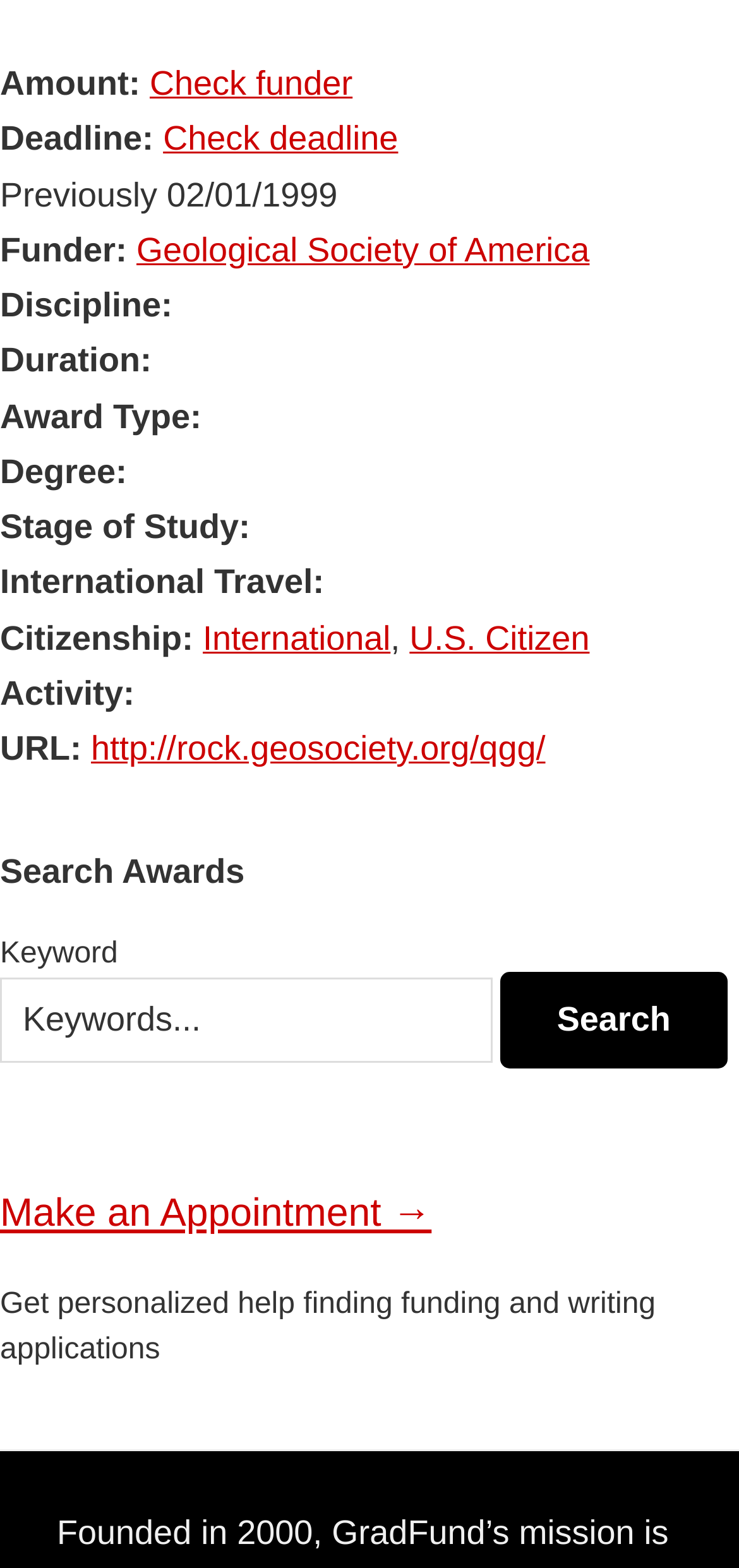Respond with a single word or phrase:
What is the URL of the award?

http://rock.geosociety.org/qgg/